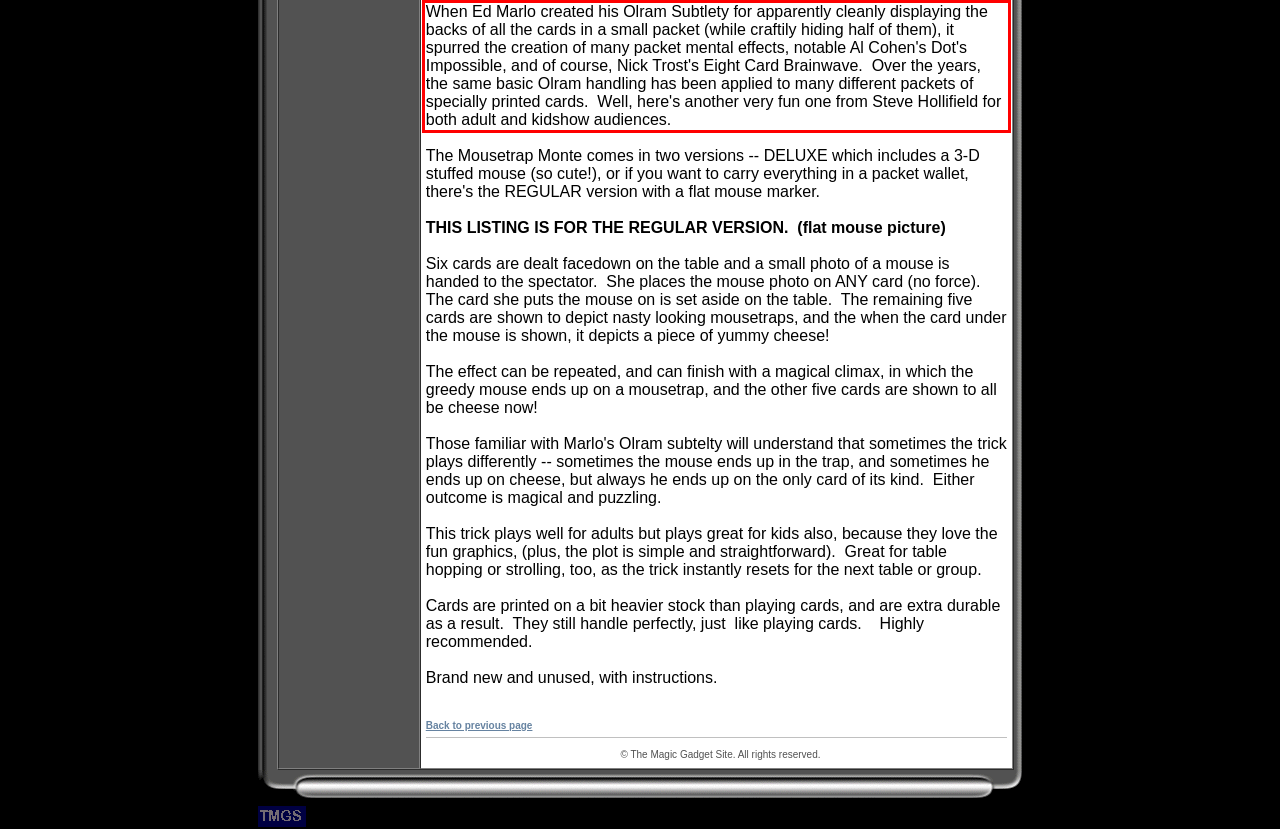Using OCR, extract the text content found within the red bounding box in the given webpage screenshot.

When Ed Marlo created his Olram Subtlety for apparently cleanly displaying the backs of all the cards in a small packet (while craftily hiding half of them), it spurred the creation of many packet mental effects, notable Al Cohen's Dot's Impossible, and of course, Nick Trost's Eight Card Brainwave. Over the years, the same basic Olram handling has been applied to many different packets of specially printed cards. Well, here's another very fun one from Steve Hollifield for both adult and kidshow audiences.